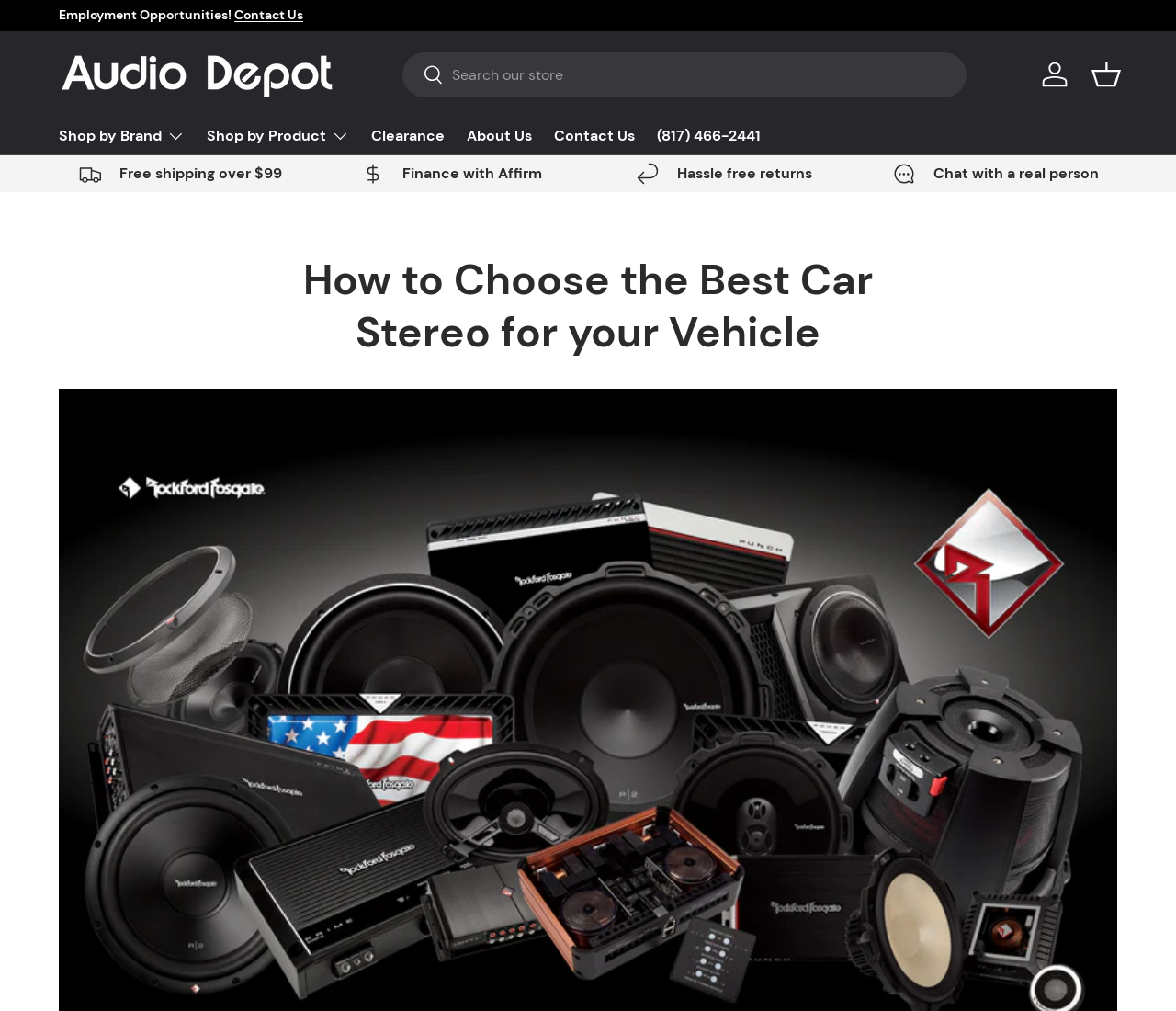Specify the bounding box coordinates of the element's region that should be clicked to achieve the following instruction: "Search for a product". The bounding box coordinates consist of four float numbers between 0 and 1, in the format [left, top, right, bottom].

[0.342, 0.051, 0.822, 0.096]